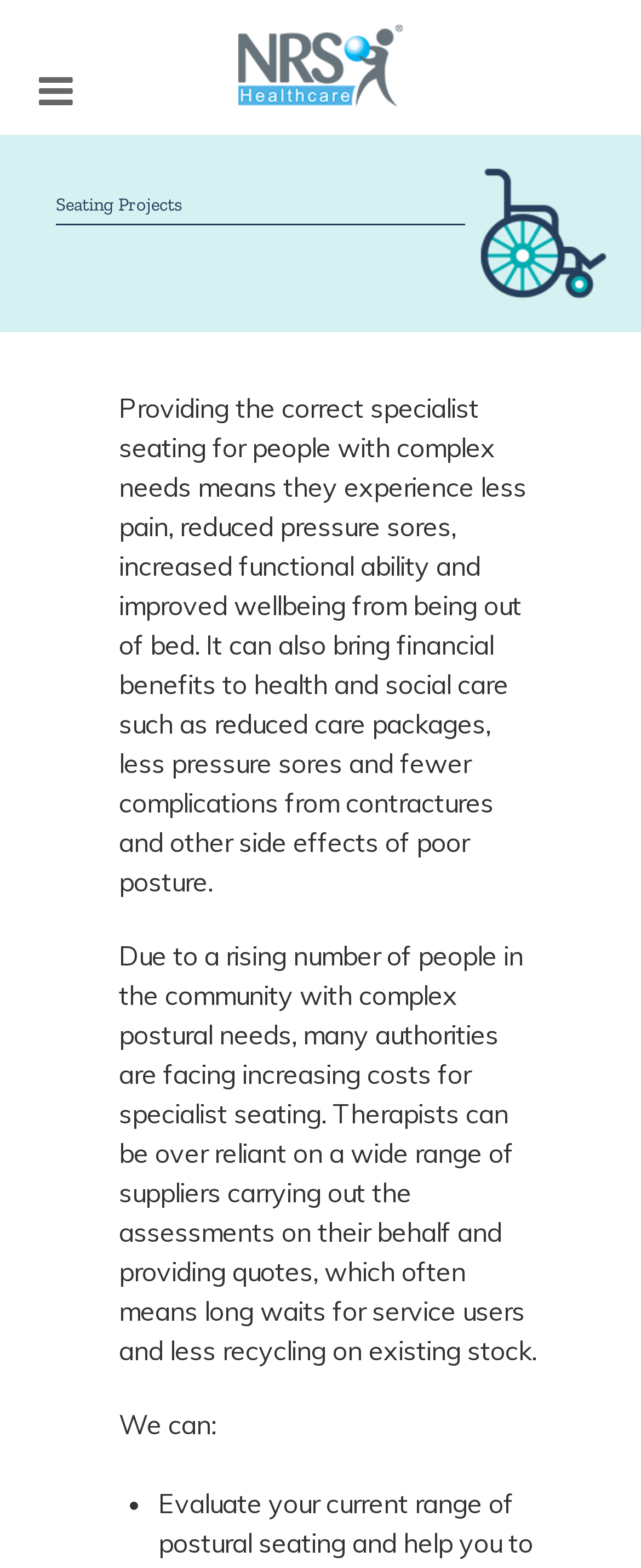What is the issue with therapists relying on suppliers?
Please answer the question with as much detail and depth as you can.

The webpage states that therapists can be over reliant on a wide range of suppliers carrying out the assessments on their behalf and providing quotes, which often means long waits for service users and less recycling on existing stock.